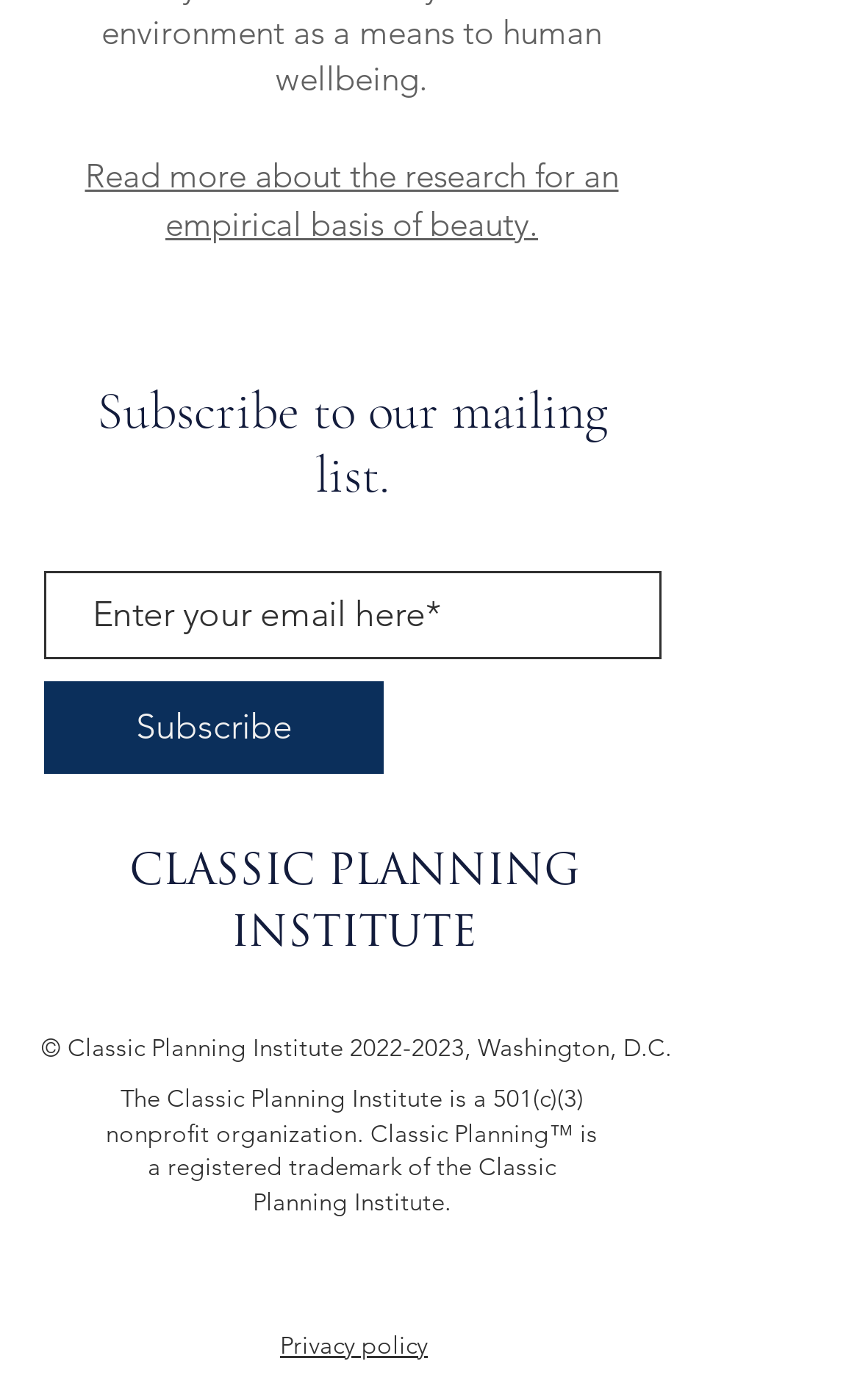Can you find the bounding box coordinates for the UI element given this description: "CLASSIC PLANNING INSTITUTE"? Provide the coordinates as four float numbers between 0 and 1: [left, top, right, bottom].

[0.15, 0.609, 0.673, 0.684]